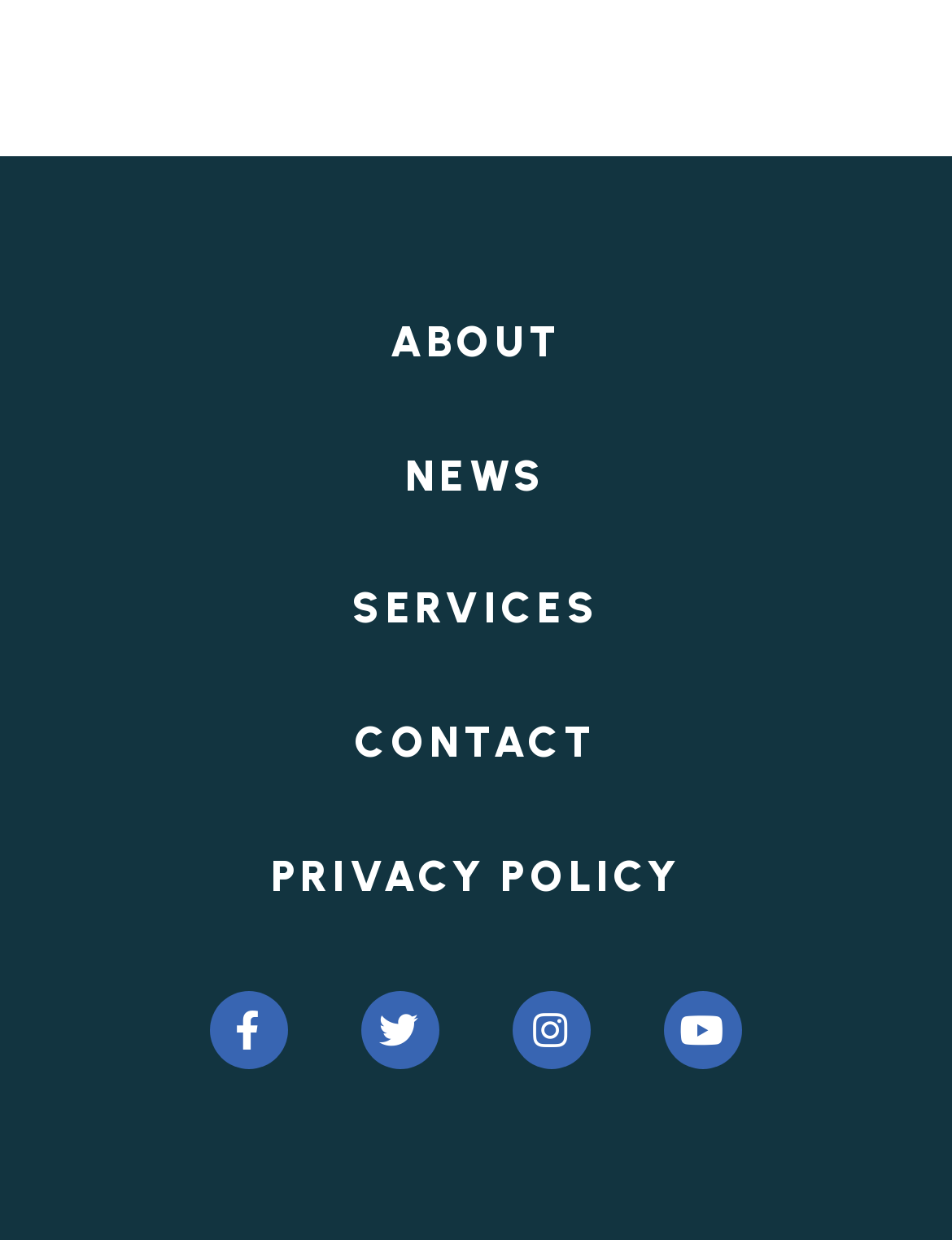Can you find the bounding box coordinates for the element that needs to be clicked to execute this instruction: "view news"? The coordinates should be given as four float numbers between 0 and 1, i.e., [left, top, right, bottom].

[0.285, 0.332, 0.715, 0.44]